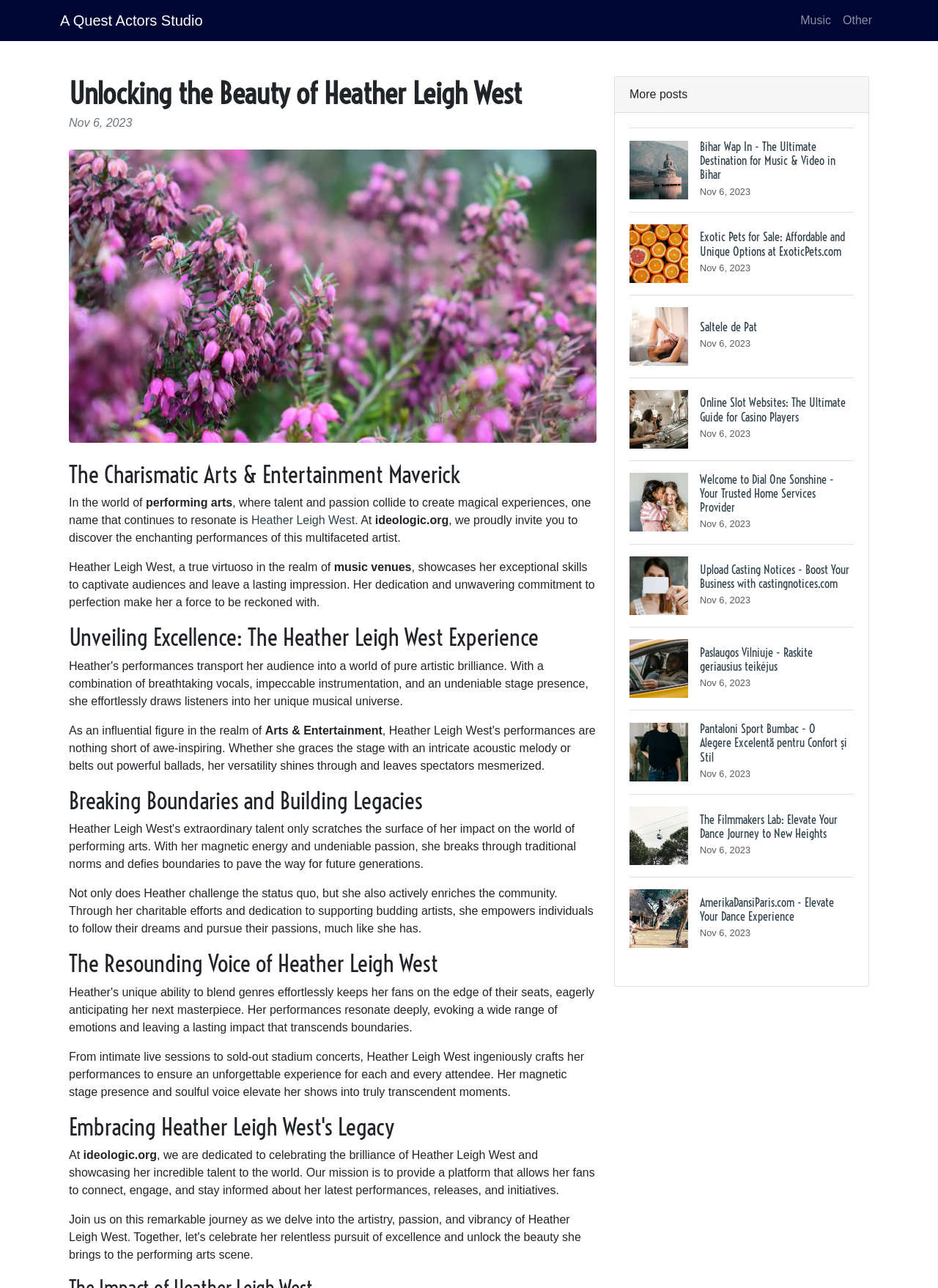Determine the bounding box coordinates for the area you should click to complete the following instruction: "go to Introduction".

None